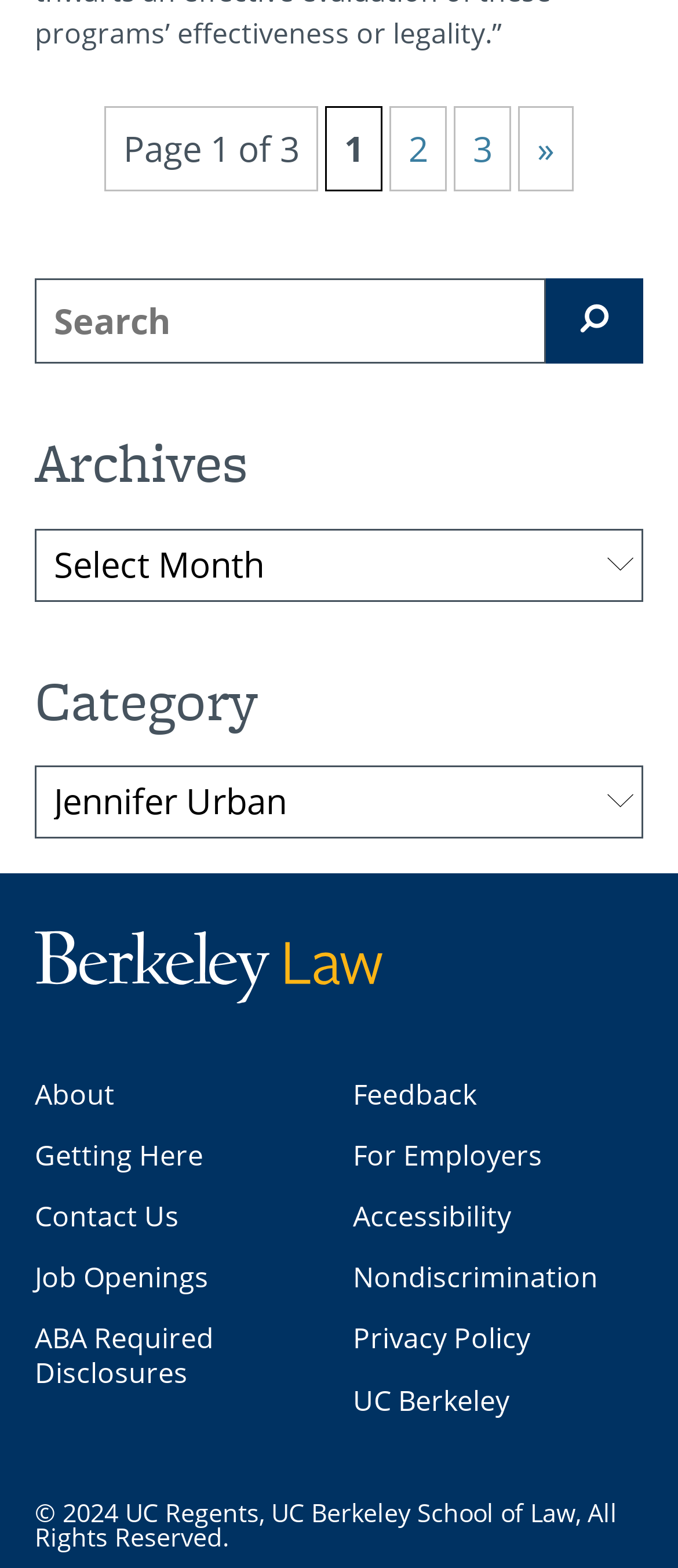Find the bounding box coordinates of the element you need to click on to perform this action: 'Go to page 2'. The coordinates should be represented by four float values between 0 and 1, in the format [left, top, right, bottom].

[0.574, 0.068, 0.659, 0.122]